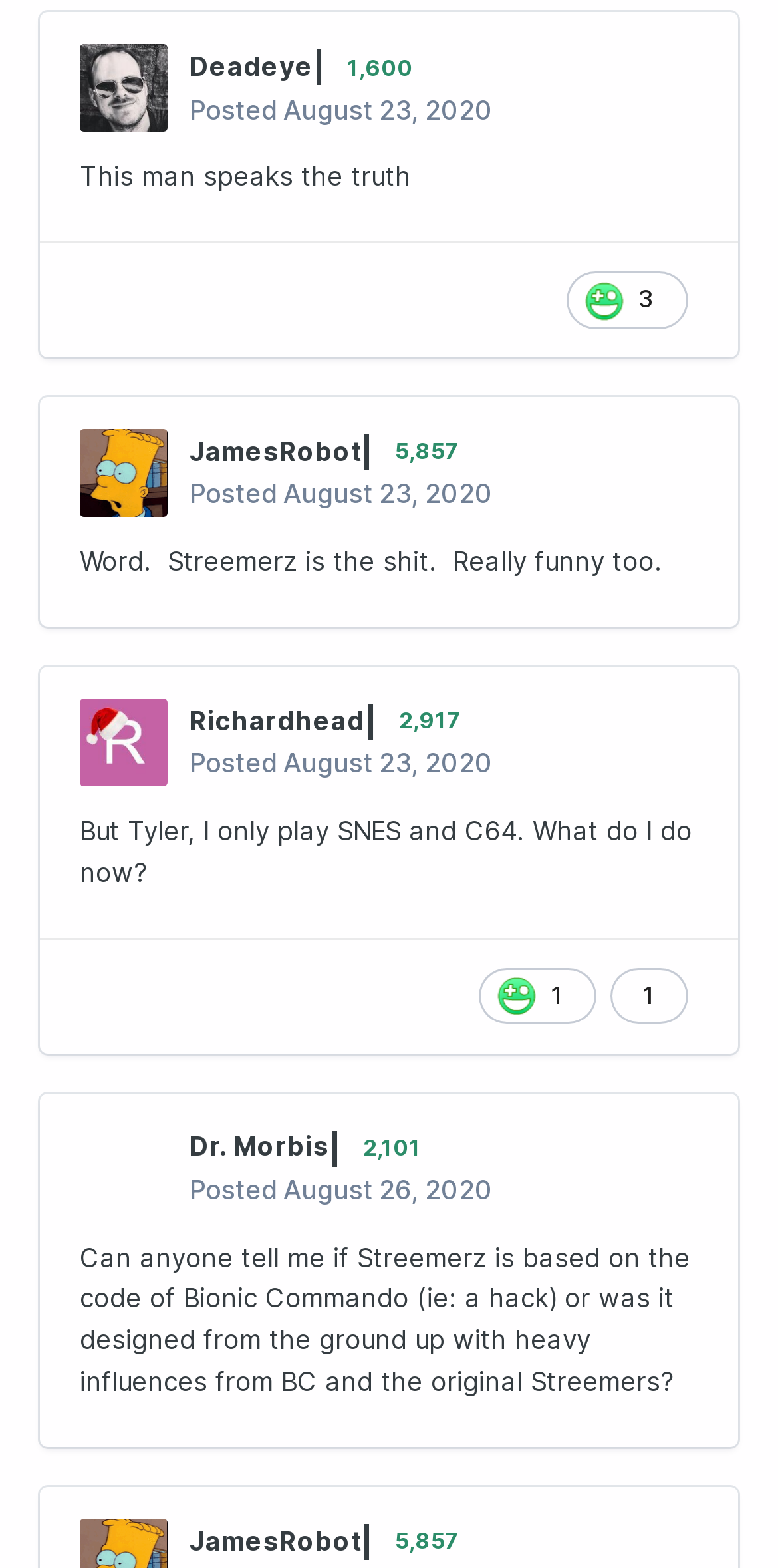Using the format (top-left x, top-left y, bottom-right x, bottom-right y), provide the bounding box coordinates for the described UI element. All values should be floating point numbers between 0 and 1: Posted August 26, 2020

[0.244, 0.748, 0.633, 0.768]